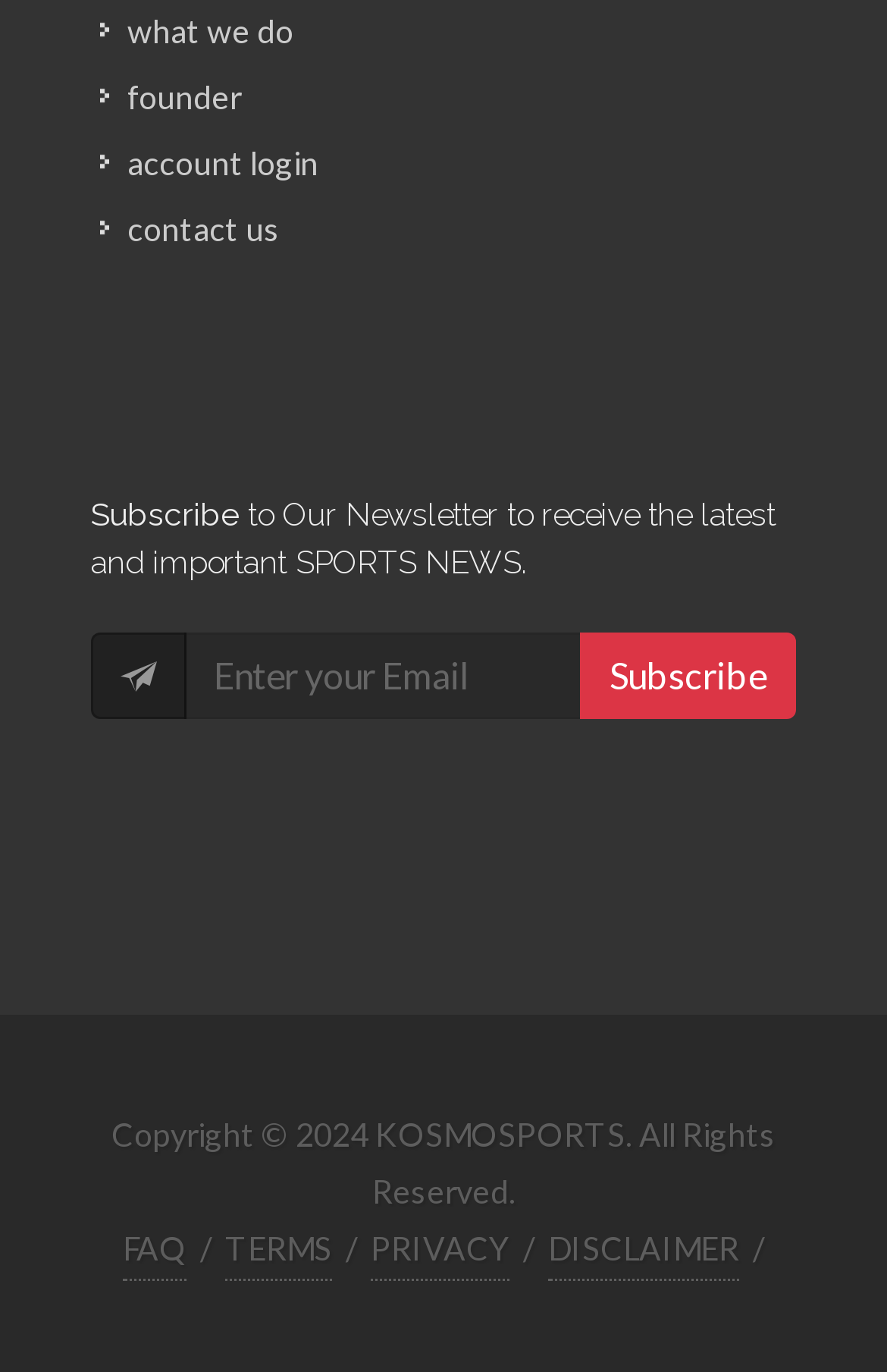Please find and report the bounding box coordinates of the element to click in order to perform the following action: "Click what we do". The coordinates should be expressed as four float numbers between 0 and 1, in the format [left, top, right, bottom].

[0.113, 0.005, 0.338, 0.04]